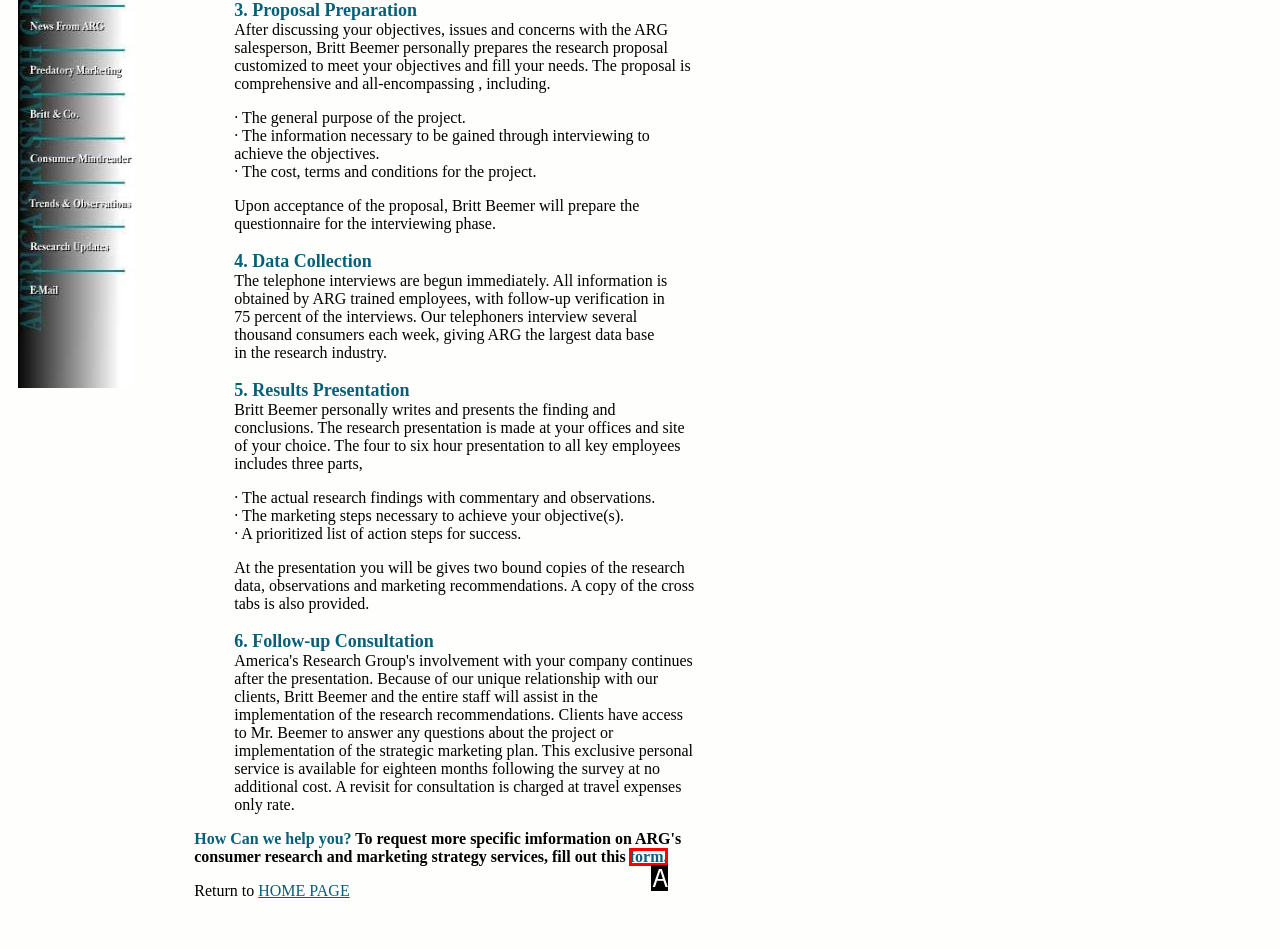Choose the UI element that best aligns with the description: form.
Respond with the letter of the chosen option directly.

A